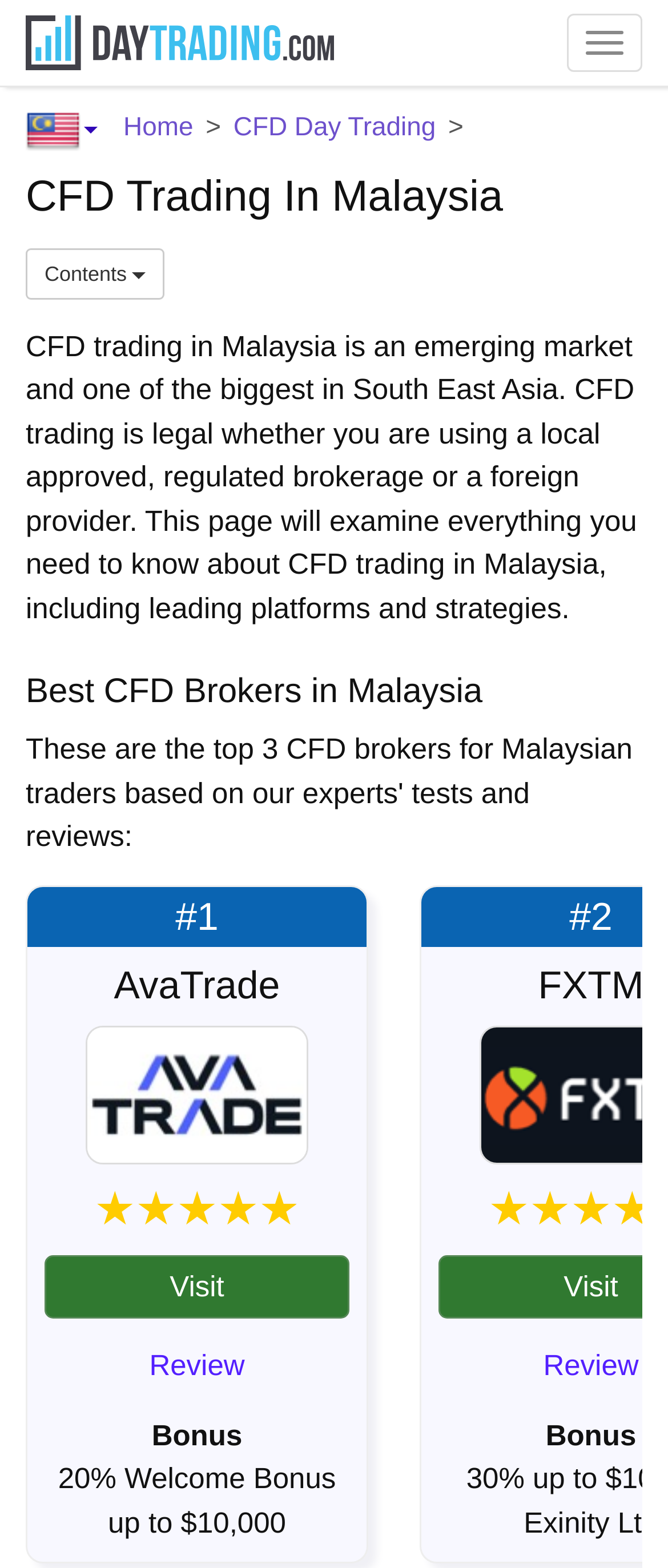Find the bounding box coordinates for the HTML element described as: "Toggle navigation". The coordinates should consist of four float values between 0 and 1, i.e., [left, top, right, bottom].

[0.849, 0.009, 0.962, 0.046]